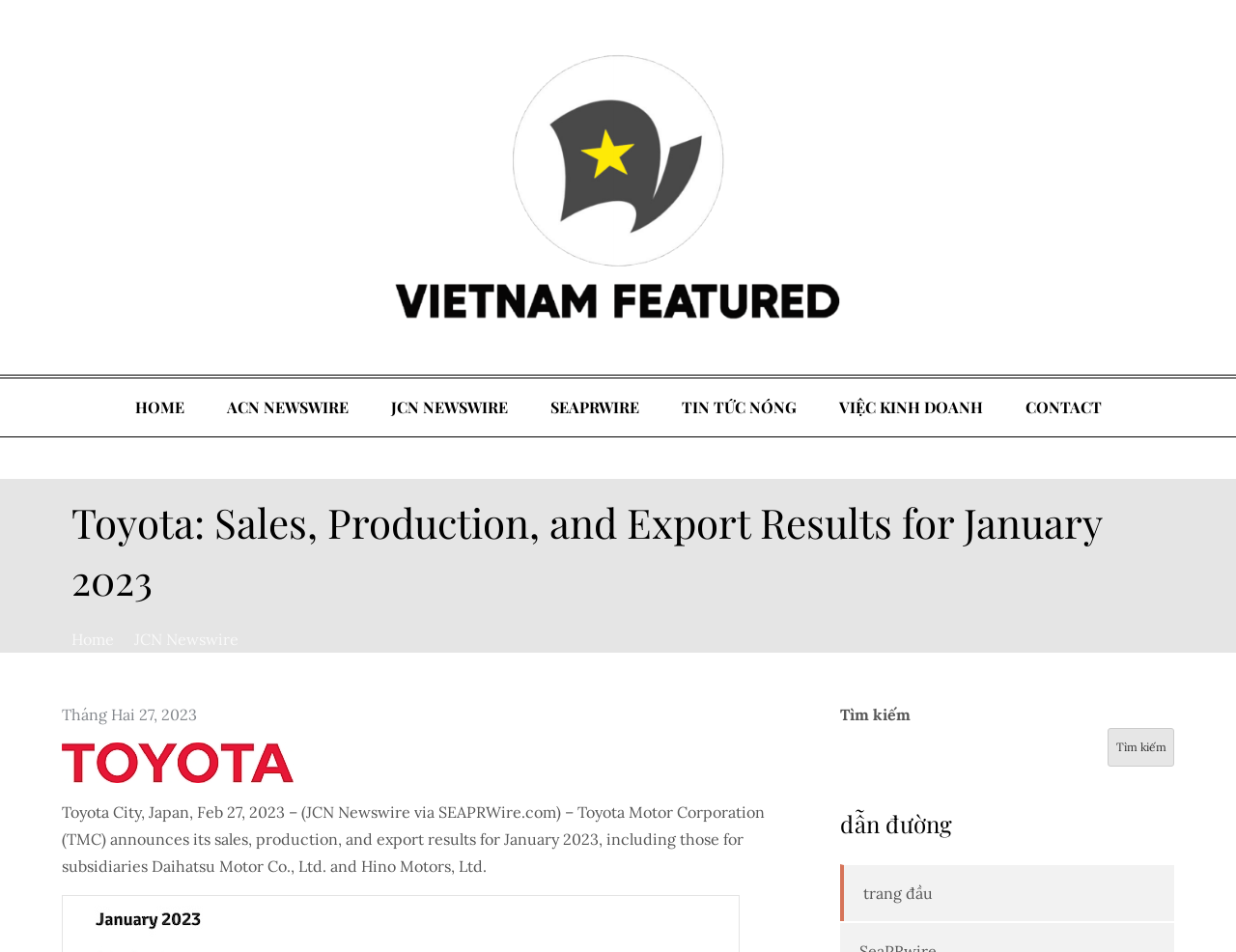What is the location of Toyota City?
Refer to the screenshot and respond with a concise word or phrase.

Japan